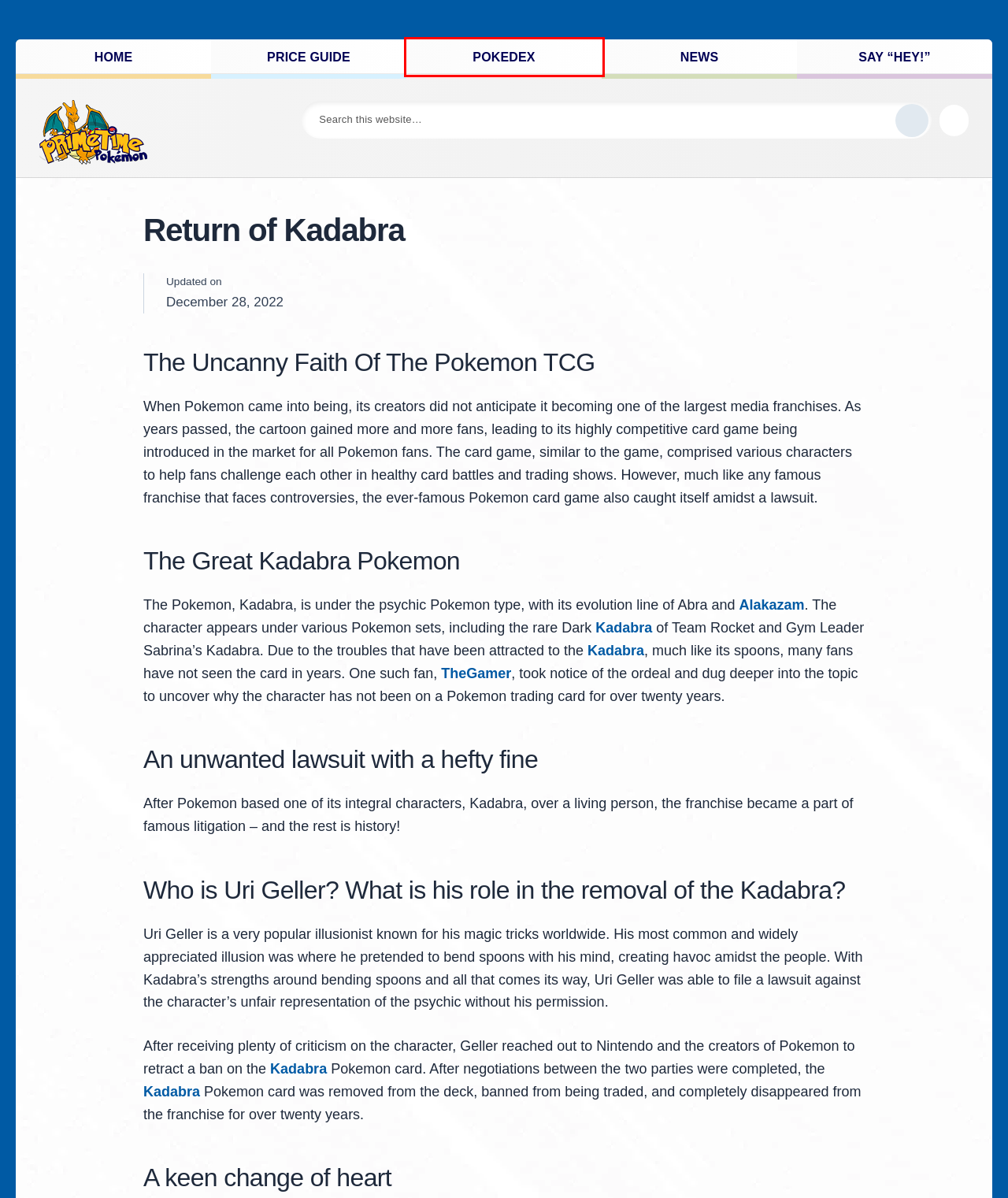You are presented with a screenshot of a webpage with a red bounding box. Select the webpage description that most closely matches the new webpage after clicking the element inside the red bounding box. The options are:
A. Pokedex • PrimetimePokemon.com
B. Top 5 Fire Pokemon Cards • News • PrimetimePokemon.com
C. PrimetimePokemon.com • Price Guide • Pokedex • Shop • News • Subscribe
D. Uri Geller Gives Nintendo Permission To Print Kadabra On Pokemon Cards Again
E. Pokemon Price Guide • PrimetimePokemon.com
F. News • PrimetimePokemon.com
G. Privacy Policy • PrimetimePokemon.com
H. Hey! • PrimetimePokemon.com

A